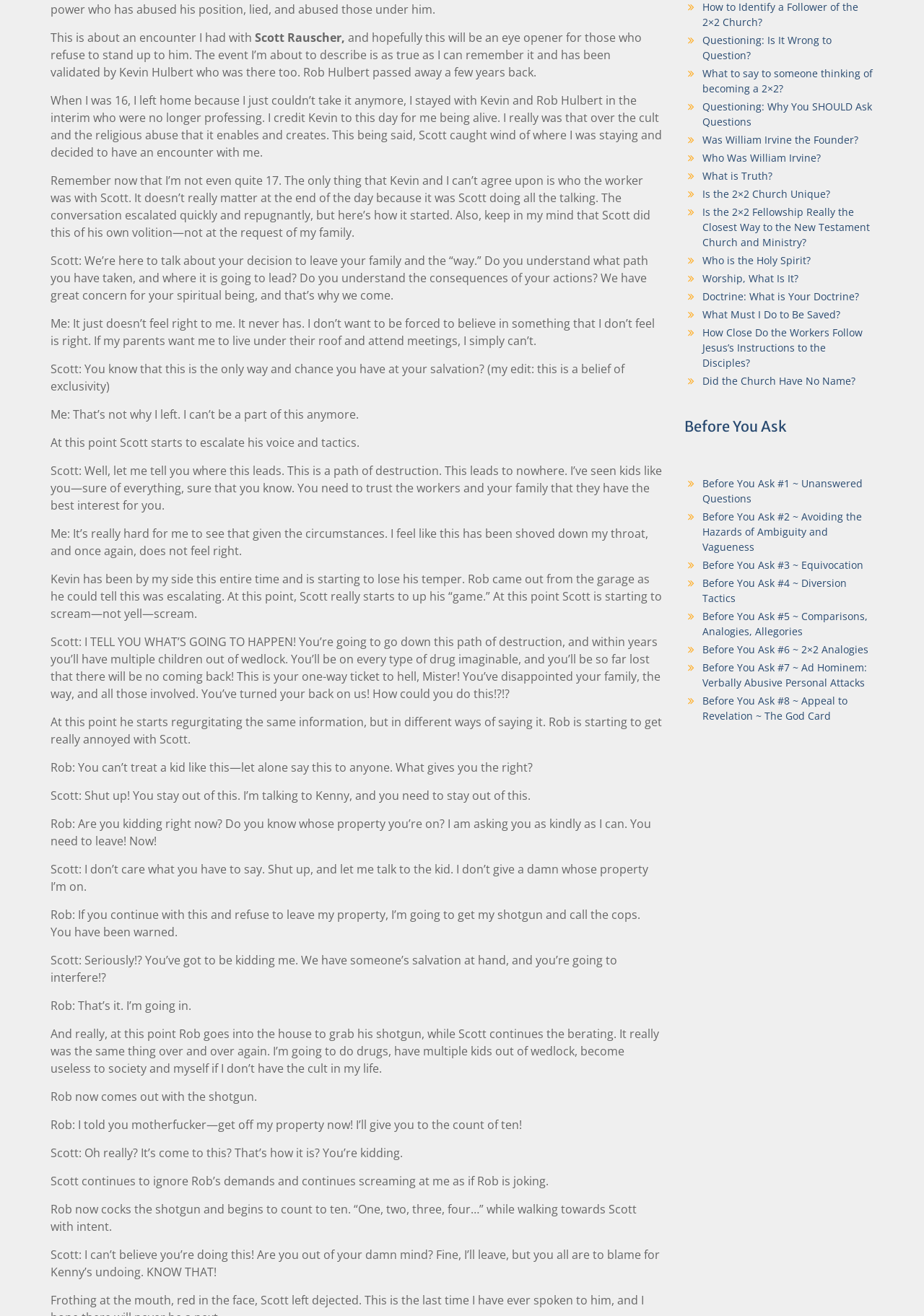Determine the bounding box coordinates for the UI element matching this description: "Was William Irvine the Founder?".

[0.76, 0.101, 0.929, 0.111]